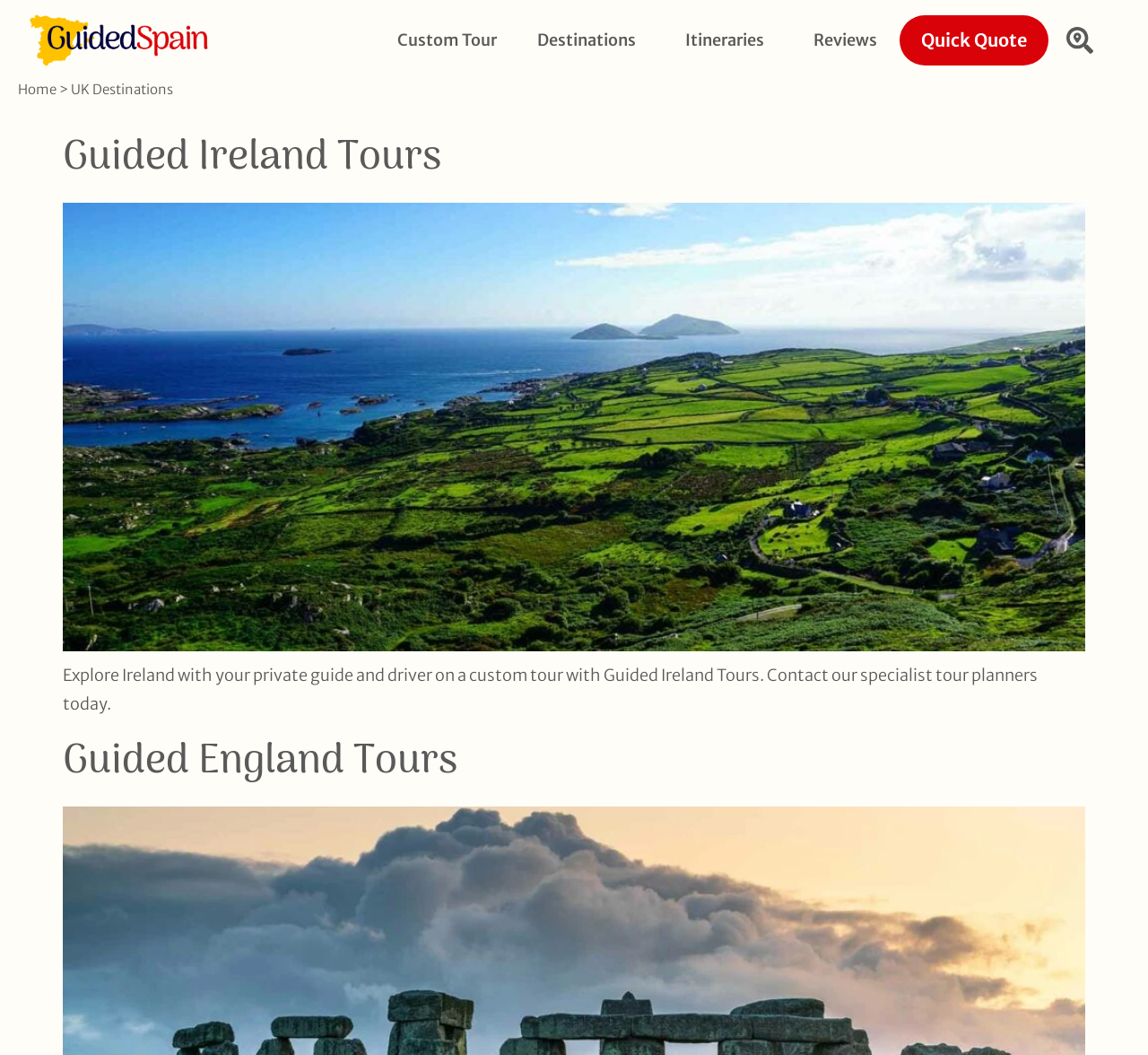Determine the bounding box coordinates of the clickable element to achieve the following action: 'Read Reviews'. Provide the coordinates as four float values between 0 and 1, formatted as [left, top, right, bottom].

[0.693, 0.015, 0.779, 0.062]